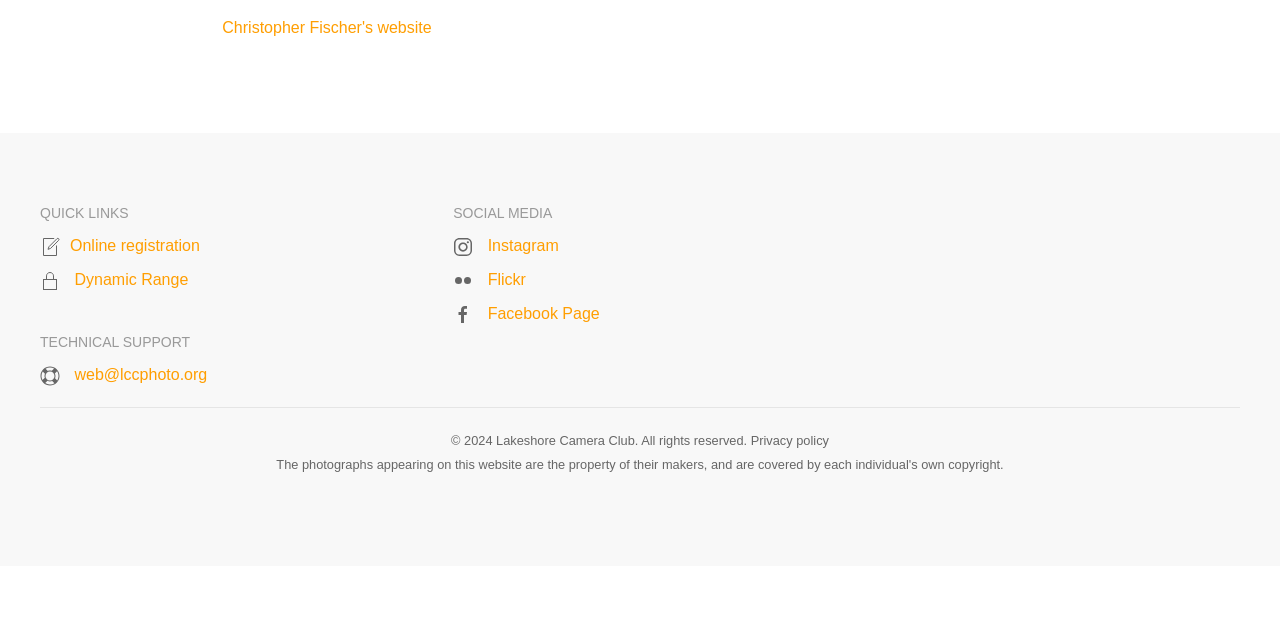Given the element description Other, identify the bounding box coordinates for the UI element on the webpage screenshot. The format should be (top-left x, top-left y, bottom-right x, bottom-right y), with values between 0 and 1.

None